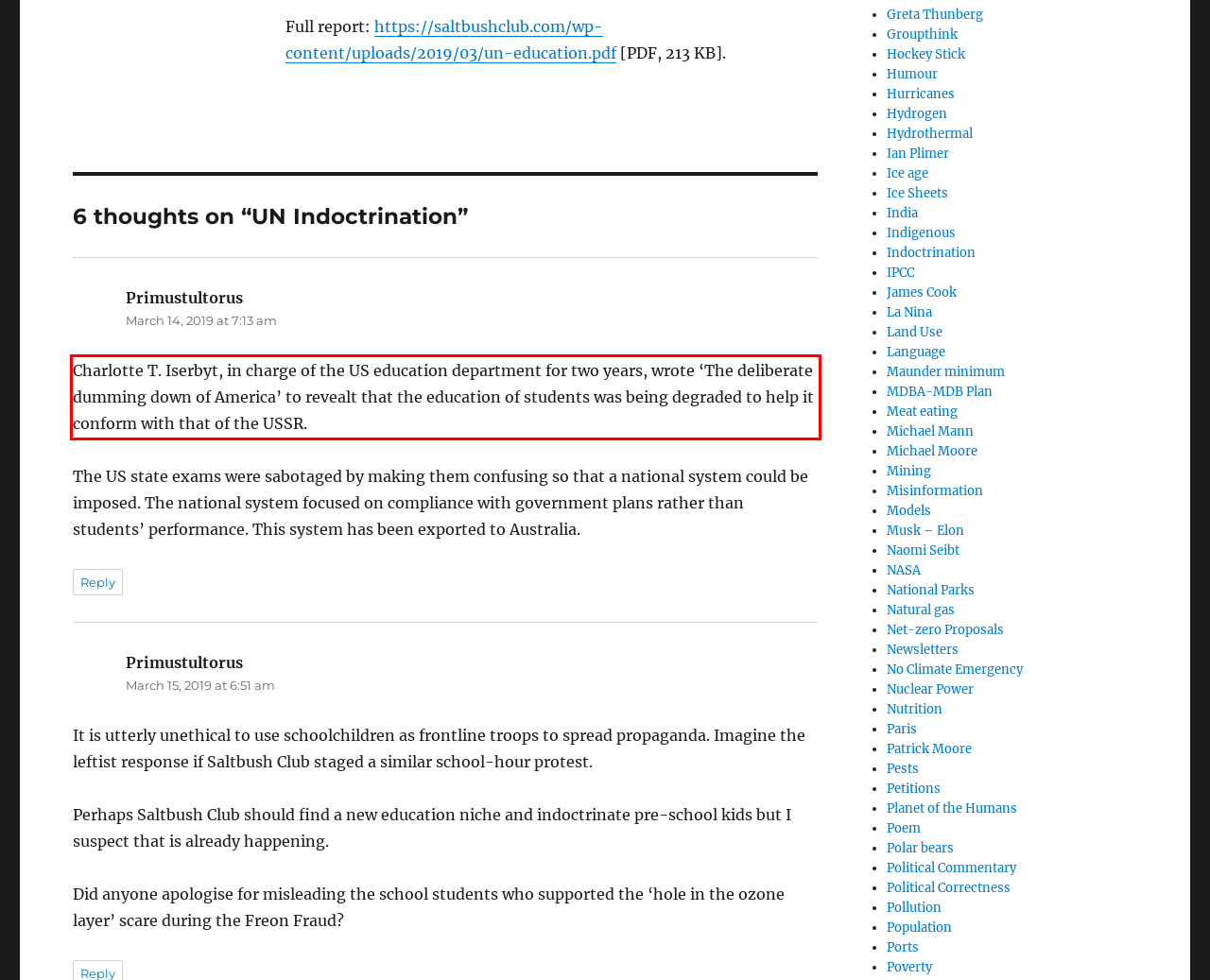You have a screenshot of a webpage with a UI element highlighted by a red bounding box. Use OCR to obtain the text within this highlighted area.

Charlotte T. Iserbyt, in charge of the US education department for two years, wrote ‘The deliberate dumming down of America’ to revealt that the education of students was being degraded to help it conform with that of the USSR.